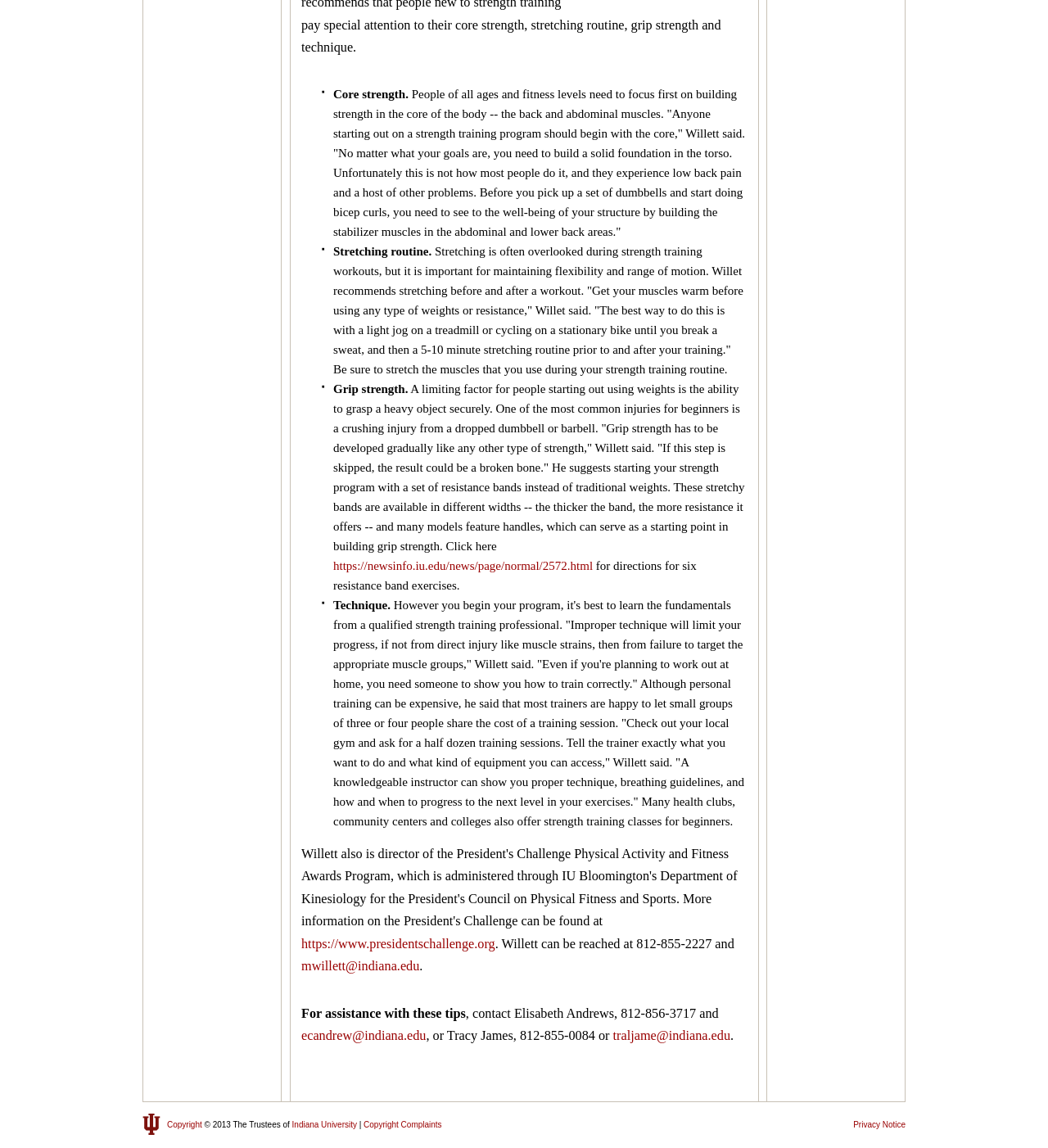Please locate the clickable area by providing the bounding box coordinates to follow this instruction: "Email Elisabeth Andrews for assistance".

[0.288, 0.896, 0.407, 0.909]